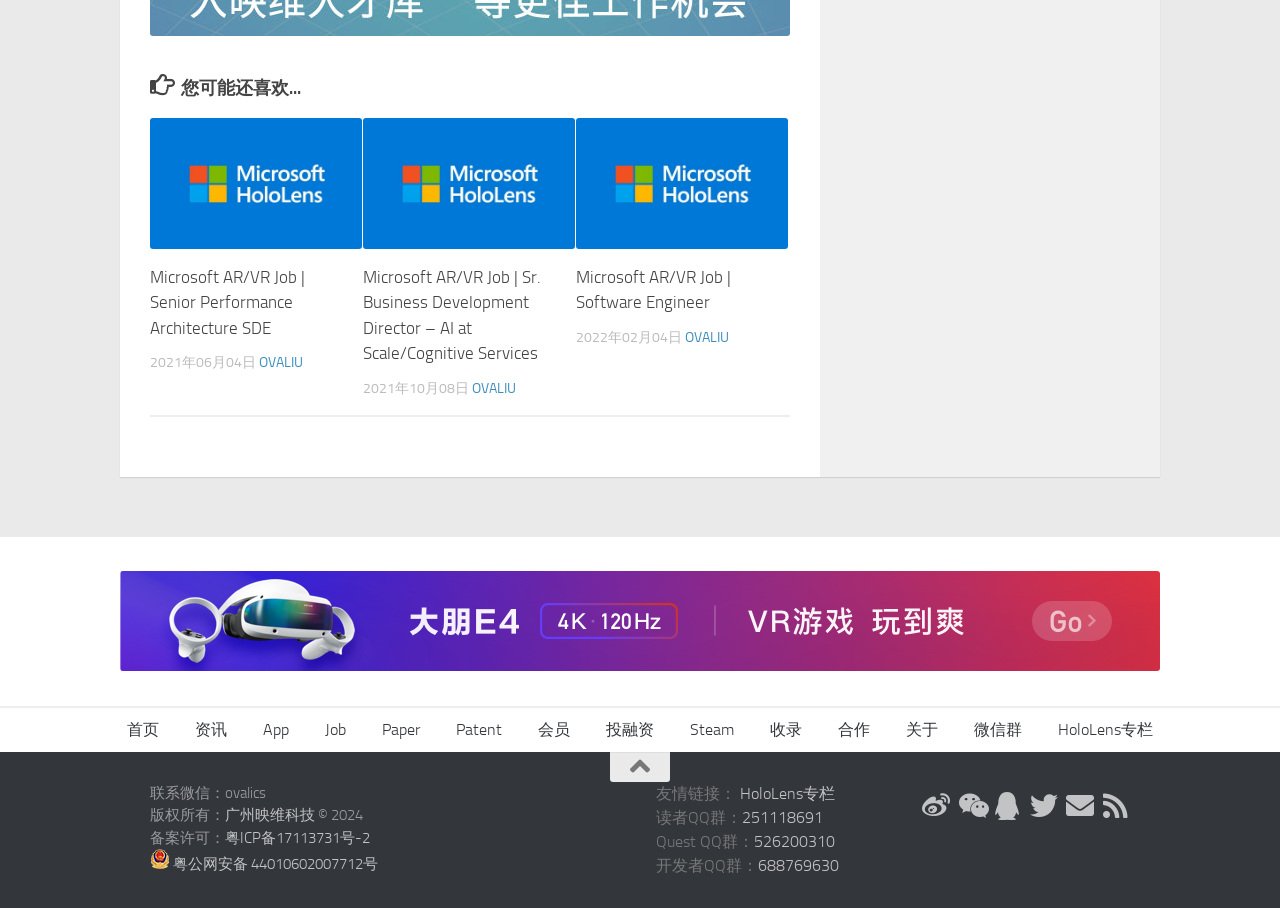Using the description "aria-label="新浪微博" title="新浪微博"", predict the bounding box of the relevant HTML element.

[0.72, 0.872, 0.742, 0.903]